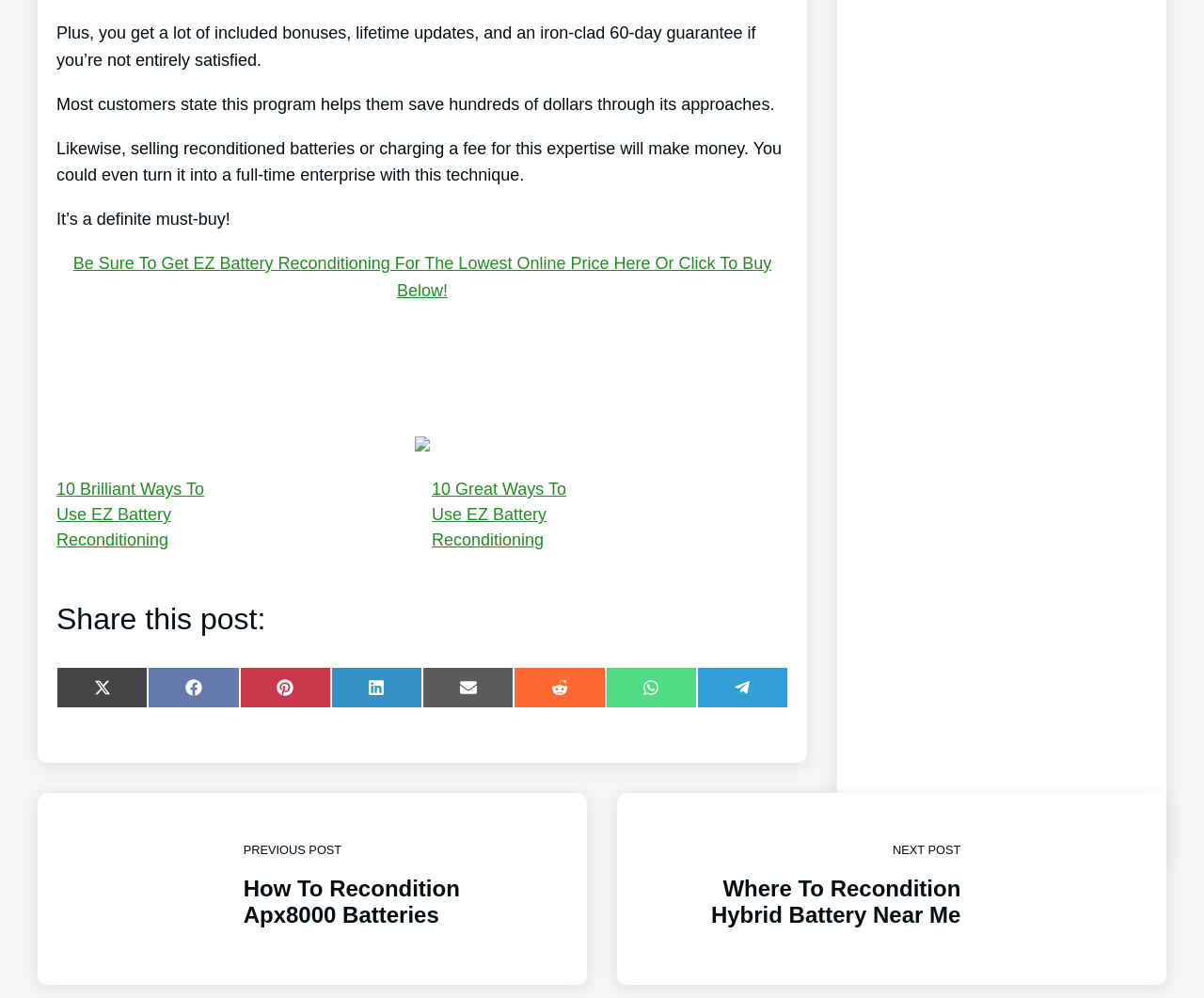Given the description: "alt="Click To Buy Button"", determine the bounding box coordinates of the UI element. The coordinates should be formatted as four float numbers between 0 and 1, [left, top, right, bottom].

[0.249, 0.356, 0.453, 0.372]